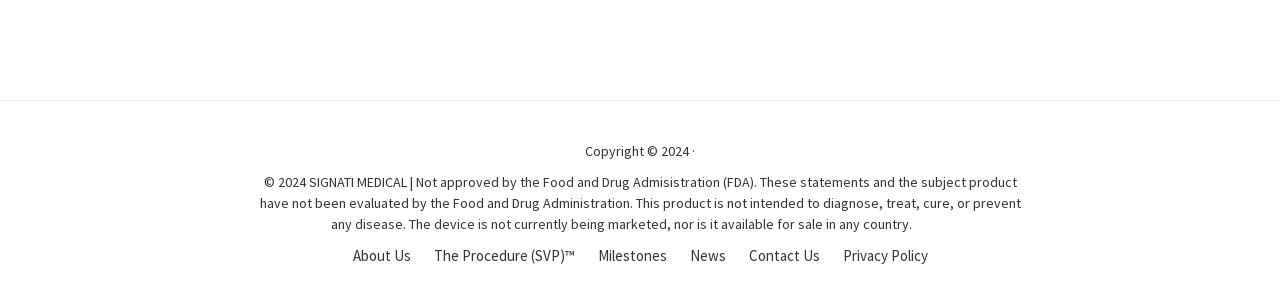Use a single word or phrase to answer the question:
What is the name of the company?

SIGNATI MEDICAL